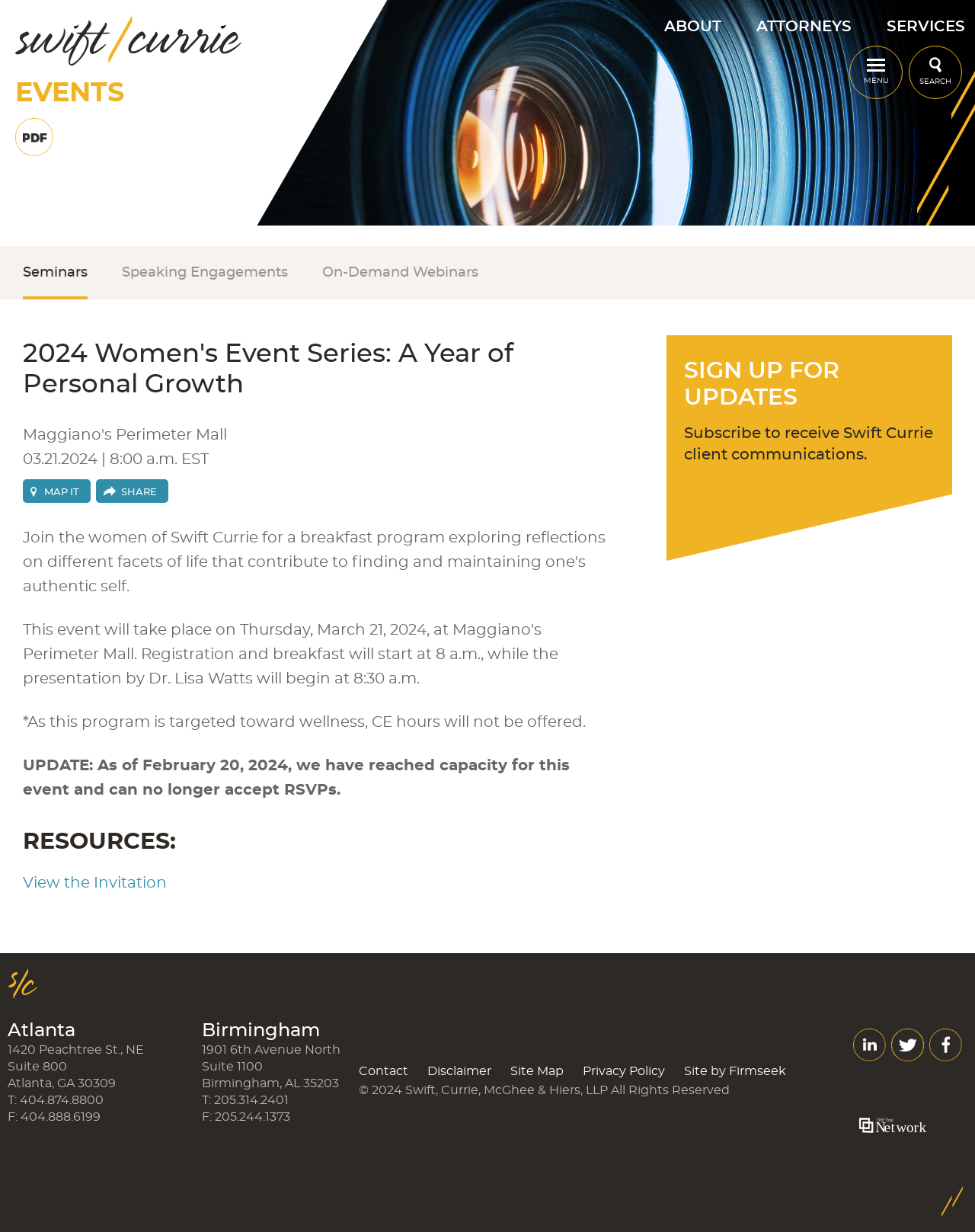Determine the bounding box coordinates of the region that needs to be clicked to achieve the task: "Click on ABOUT".

[0.663, 0.012, 0.758, 0.039]